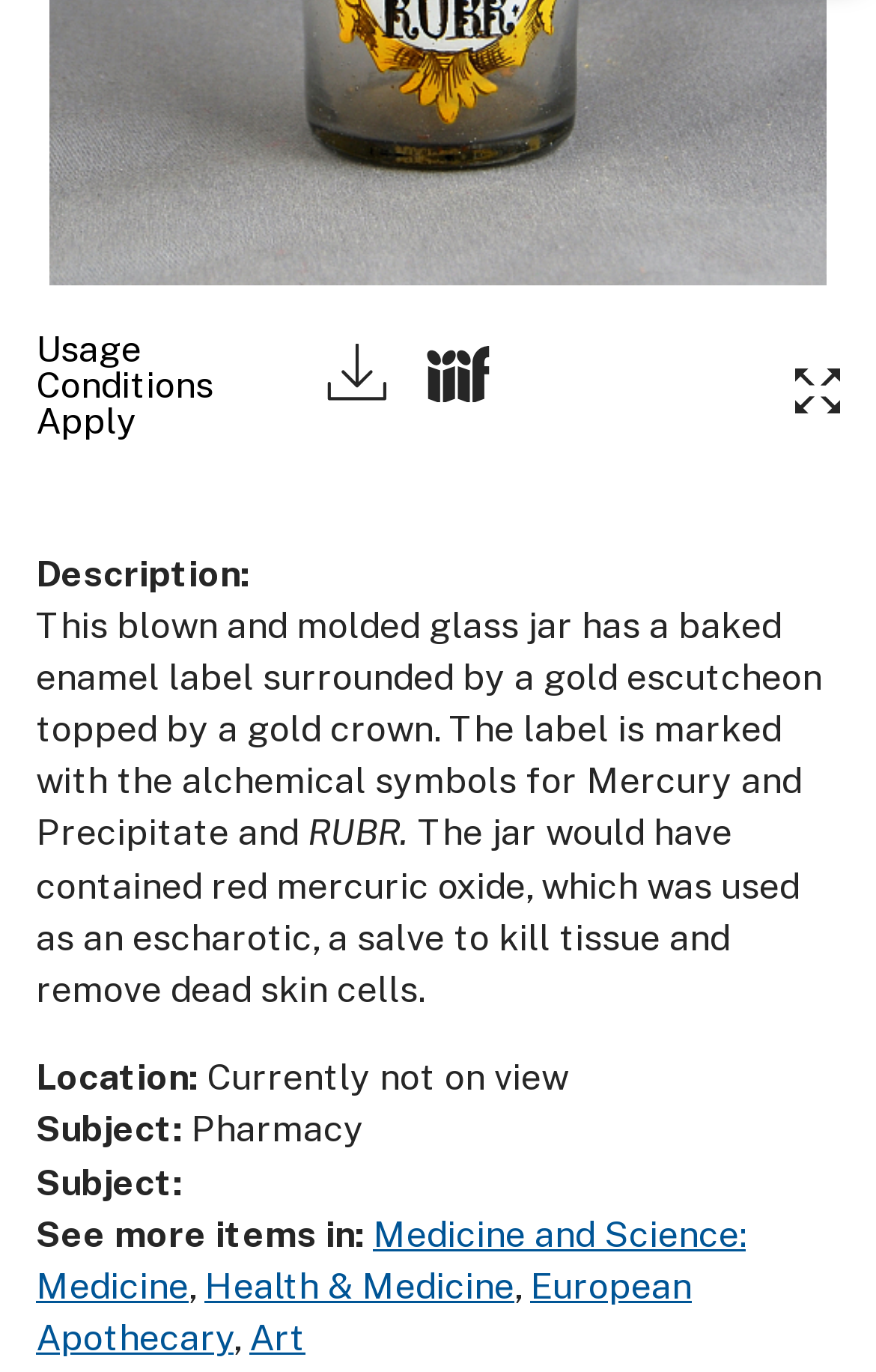Refer to the image and answer the question with as much detail as possible: What is the purpose of the red mercuric oxide?

According to the description, the jar would have contained red mercuric oxide, which was used as an escharotic, a salve to kill tissue and remove dead skin cells.